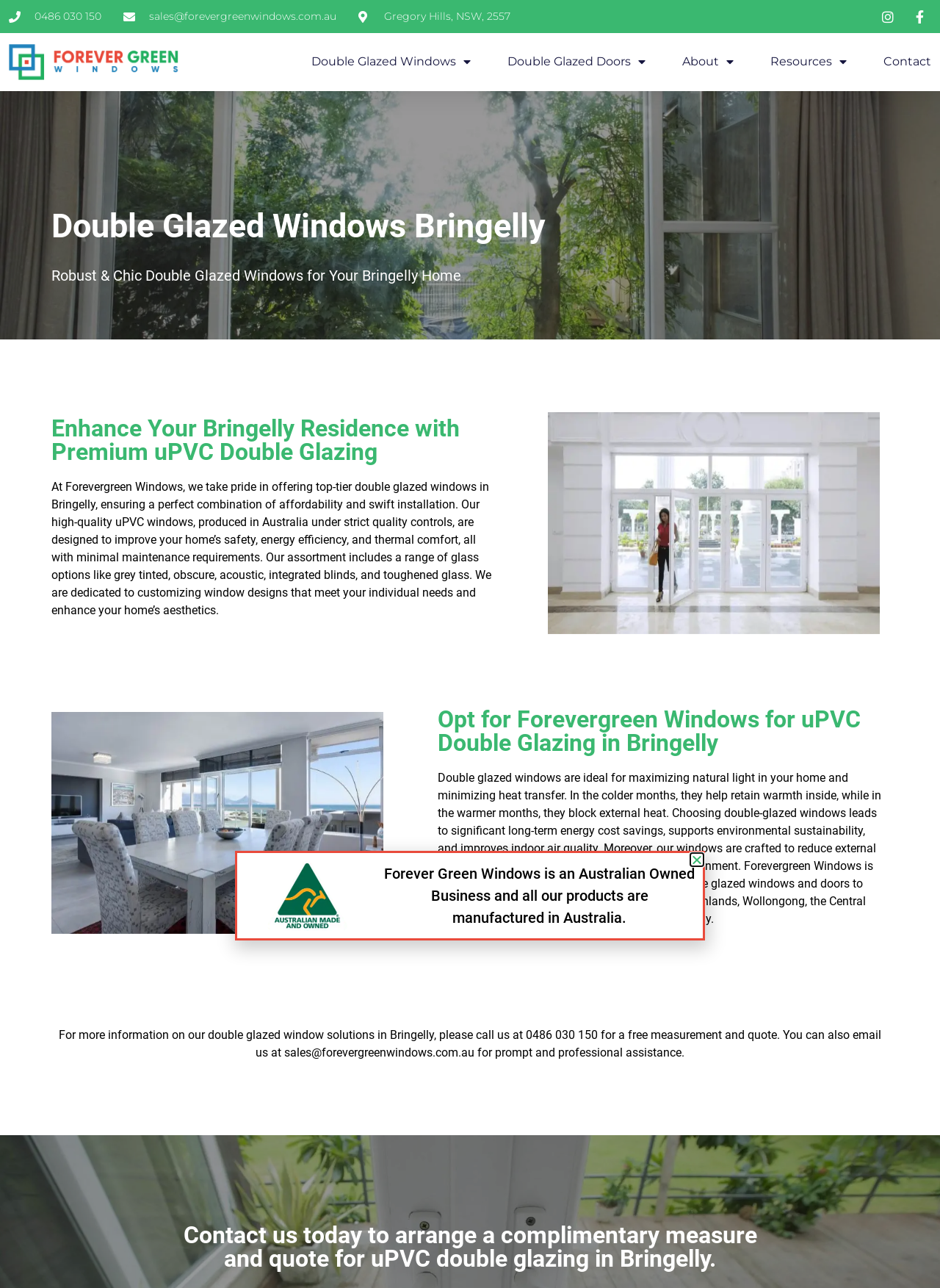Using the webpage screenshot, find the UI element described by Double Glazed Doors. Provide the bounding box coordinates in the format (top-left x, top-left y, bottom-right x, bottom-right y), ensuring all values are floating point numbers between 0 and 1.

[0.54, 0.035, 0.687, 0.061]